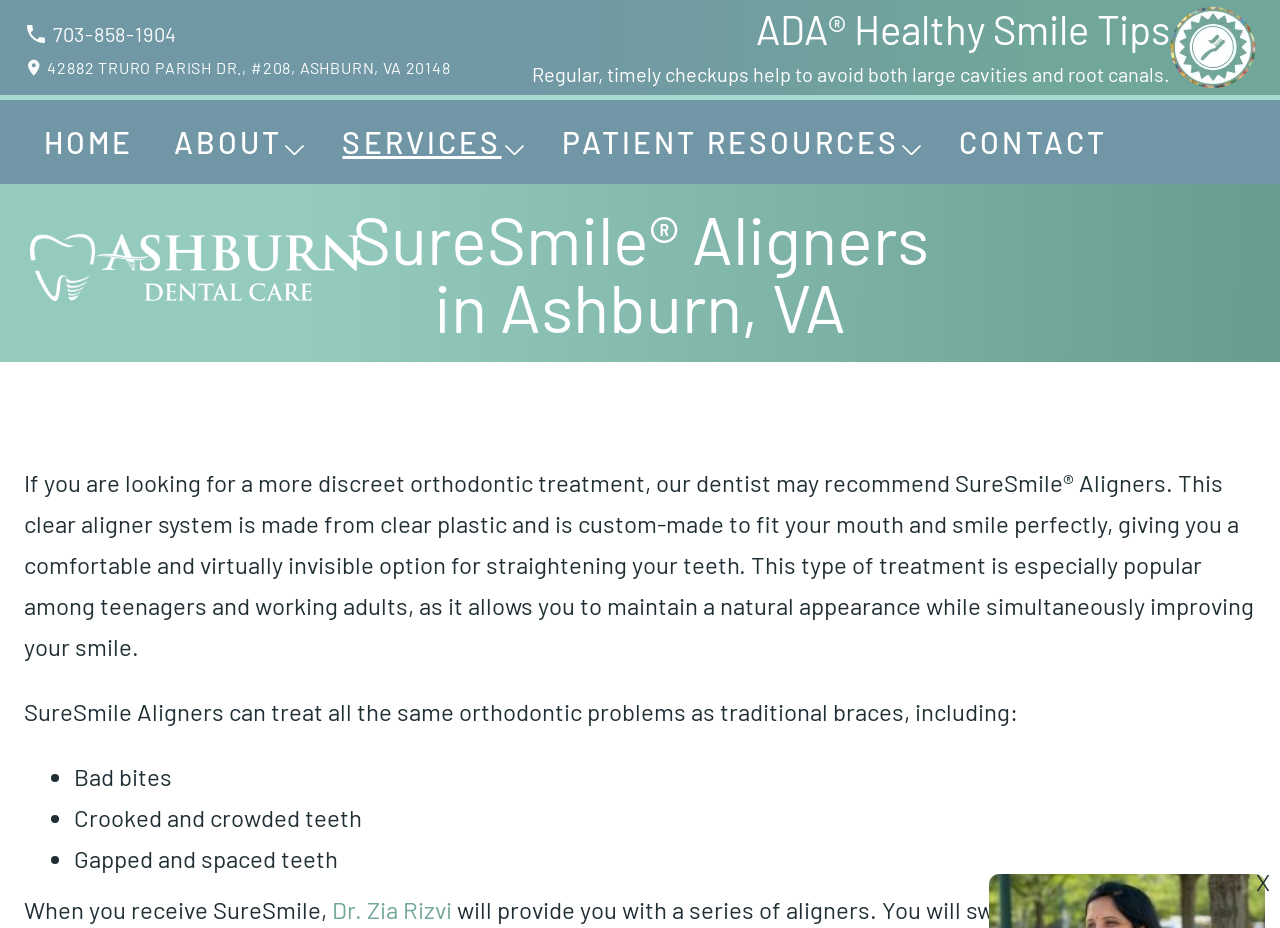Identify the bounding box for the UI element specified in this description: "Home". The coordinates must be four float numbers between 0 and 1, formatted as [left, top, right, bottom].

[0.019, 0.107, 0.12, 0.198]